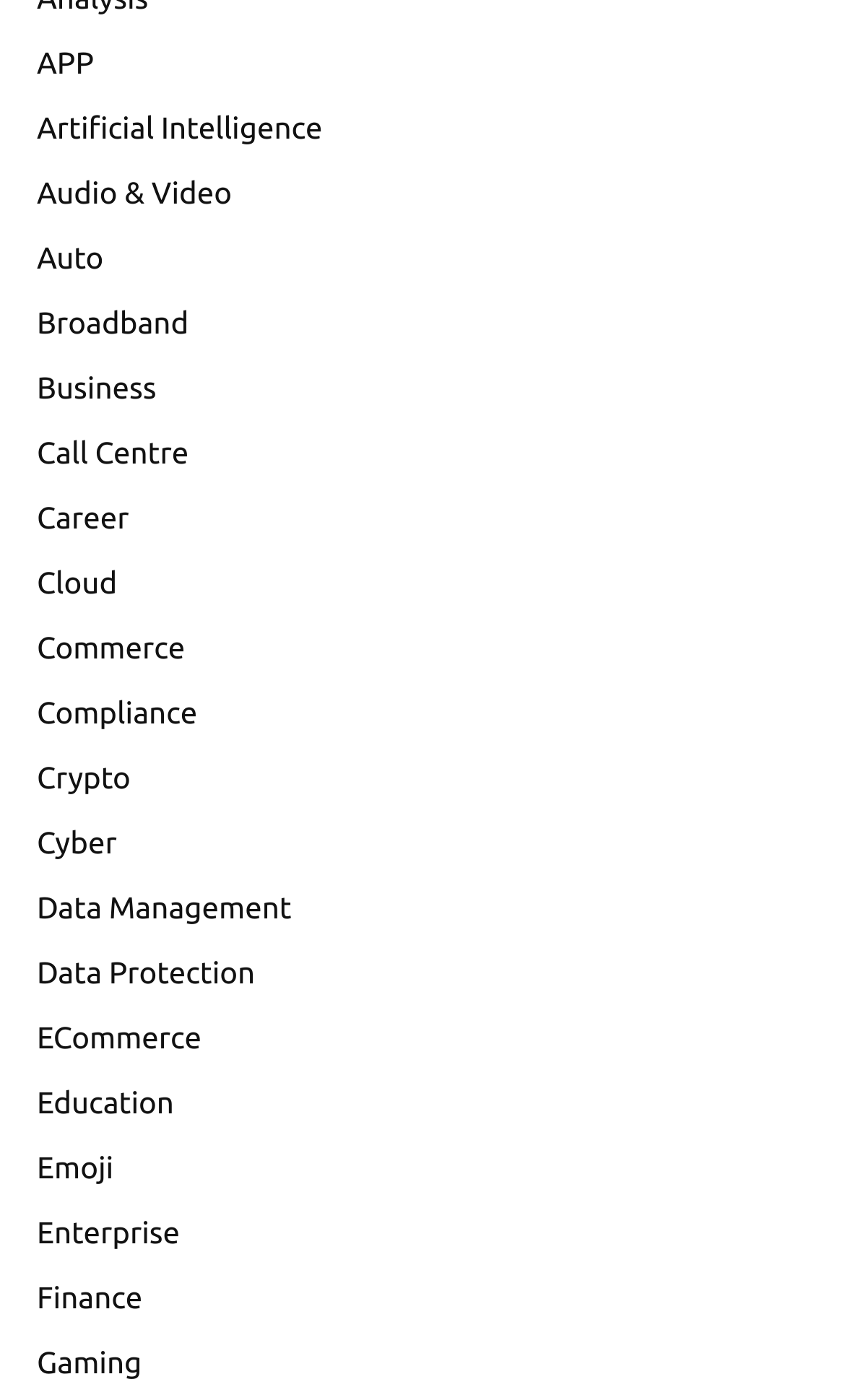Give a one-word or short-phrase answer to the following question: 
What is the last category listed?

Gaming